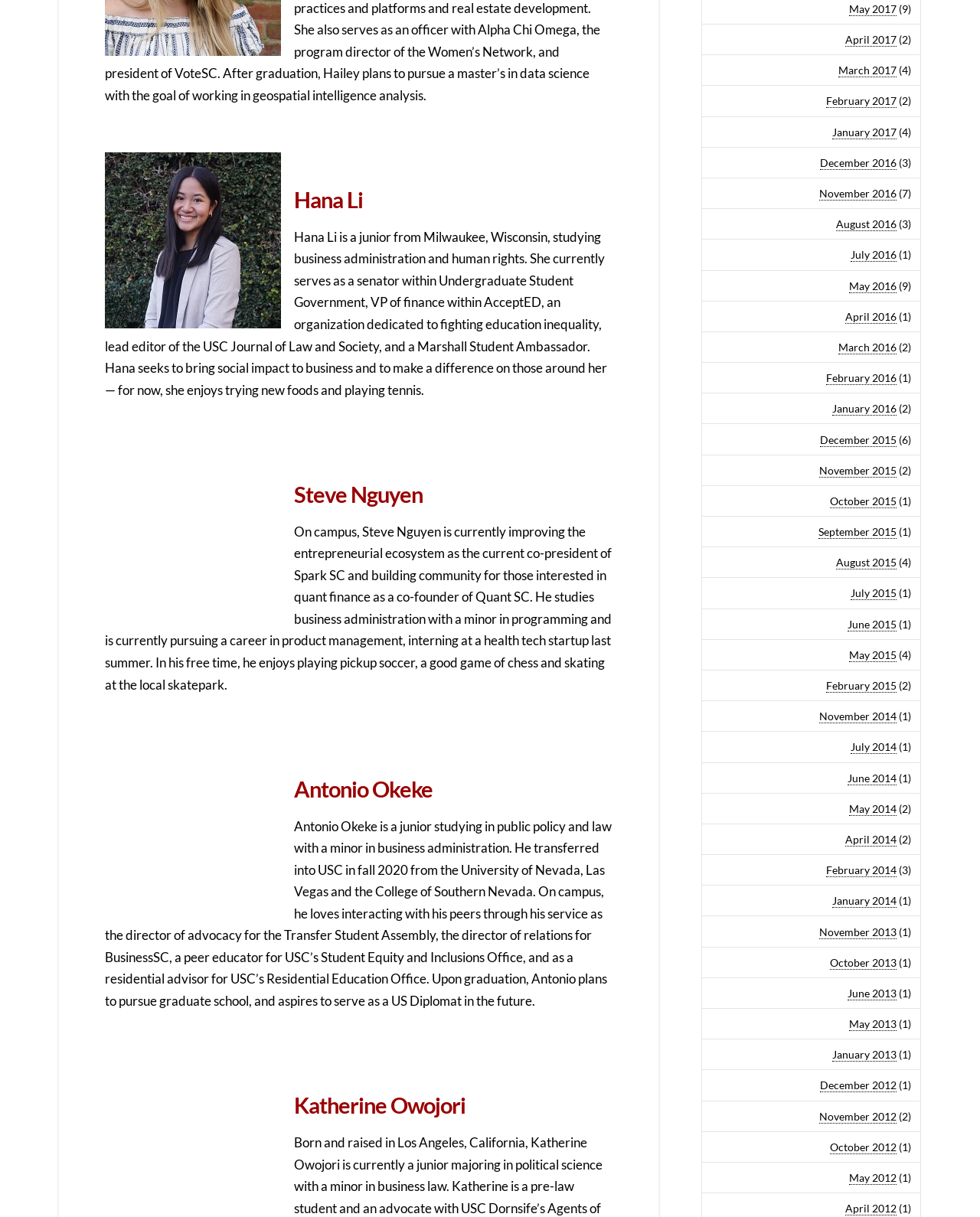Pinpoint the bounding box coordinates for the area that should be clicked to perform the following instruction: "View archives from April 2017".

[0.863, 0.027, 0.915, 0.038]